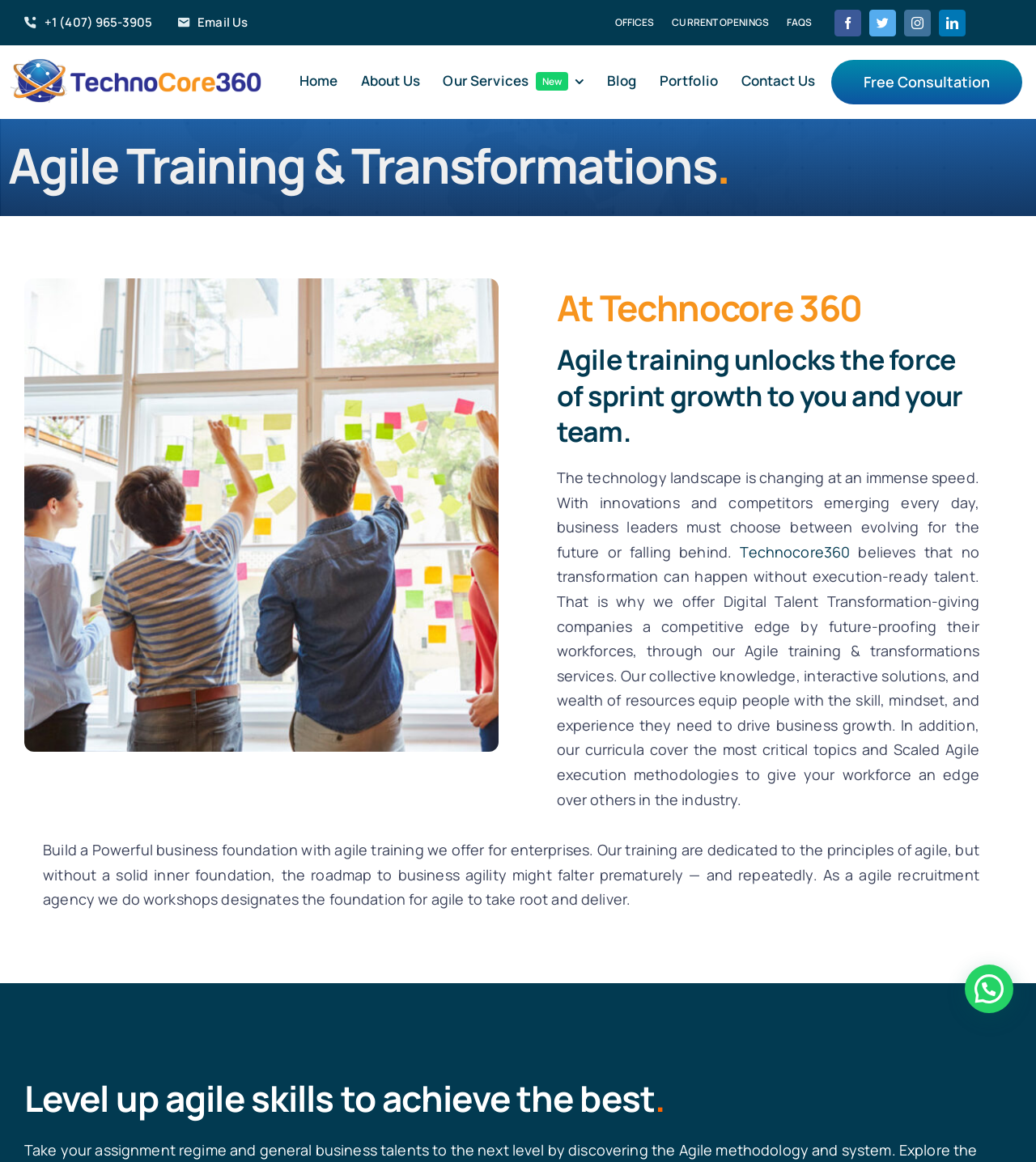Pinpoint the bounding box coordinates of the clickable area needed to execute the instruction: "Learn more about Agile training". The coordinates should be specified as four float numbers between 0 and 1, i.e., [left, top, right, bottom].

[0.537, 0.294, 0.945, 0.386]